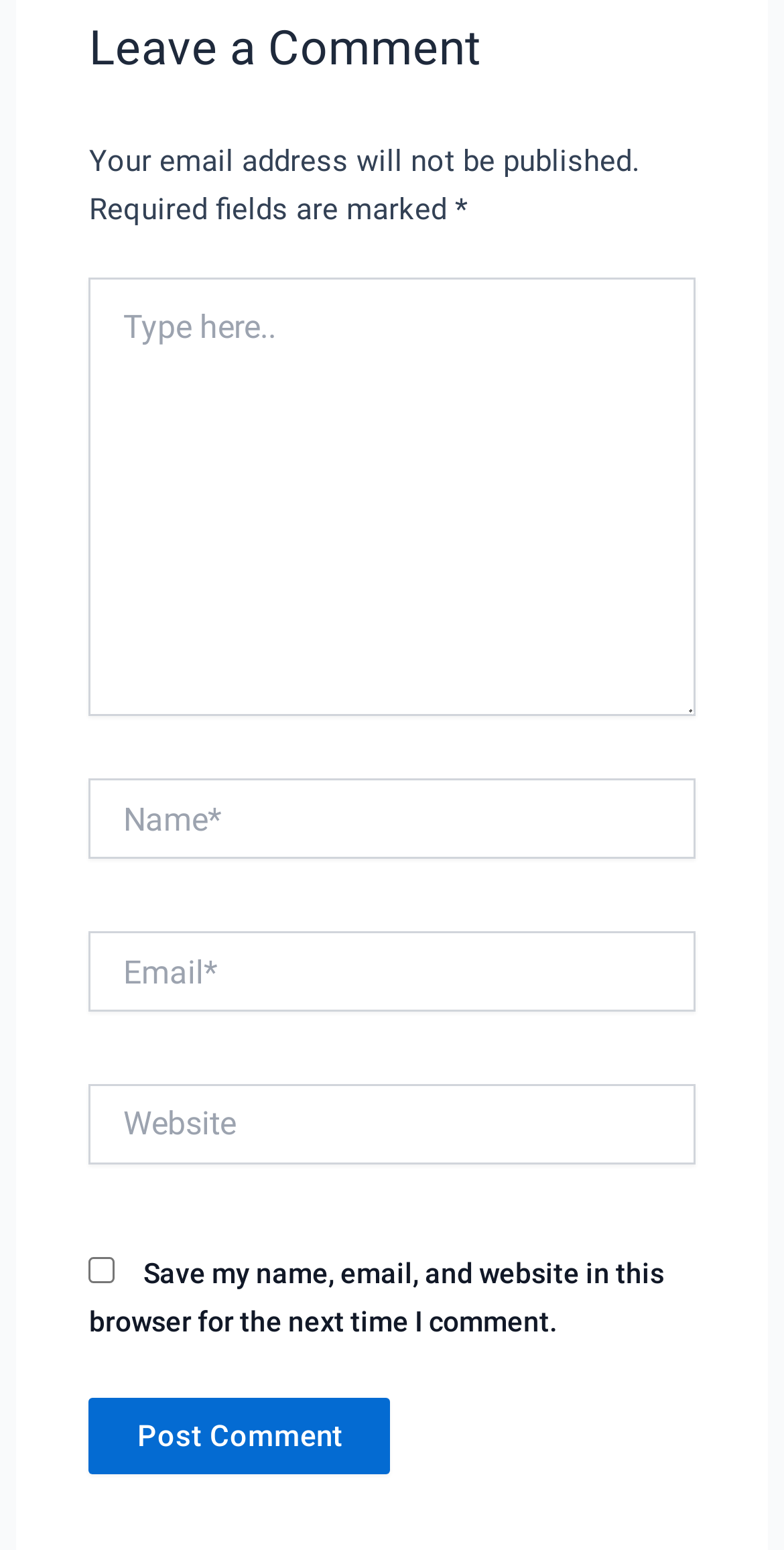What is the purpose of the checkbox?
Please answer the question with as much detail as possible using the screenshot.

The checkbox is located below the 'Website' textbox and is labeled 'Save my name, email, and website in this browser for the next time I comment.' This suggests that its purpose is to save the user's comment information for future use.